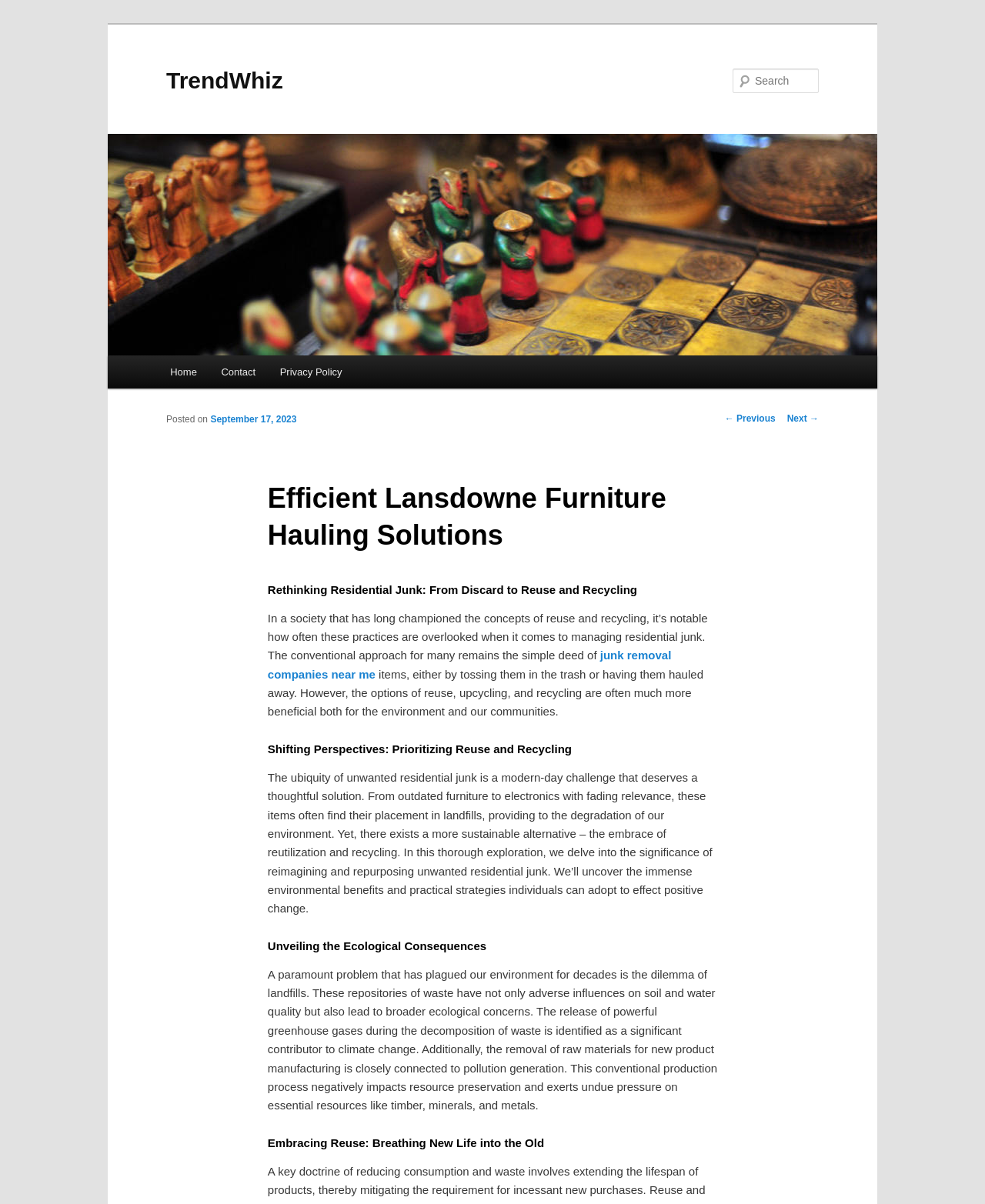Specify the bounding box coordinates of the area to click in order to follow the given instruction: "Go to Home page."

[0.16, 0.295, 0.212, 0.323]